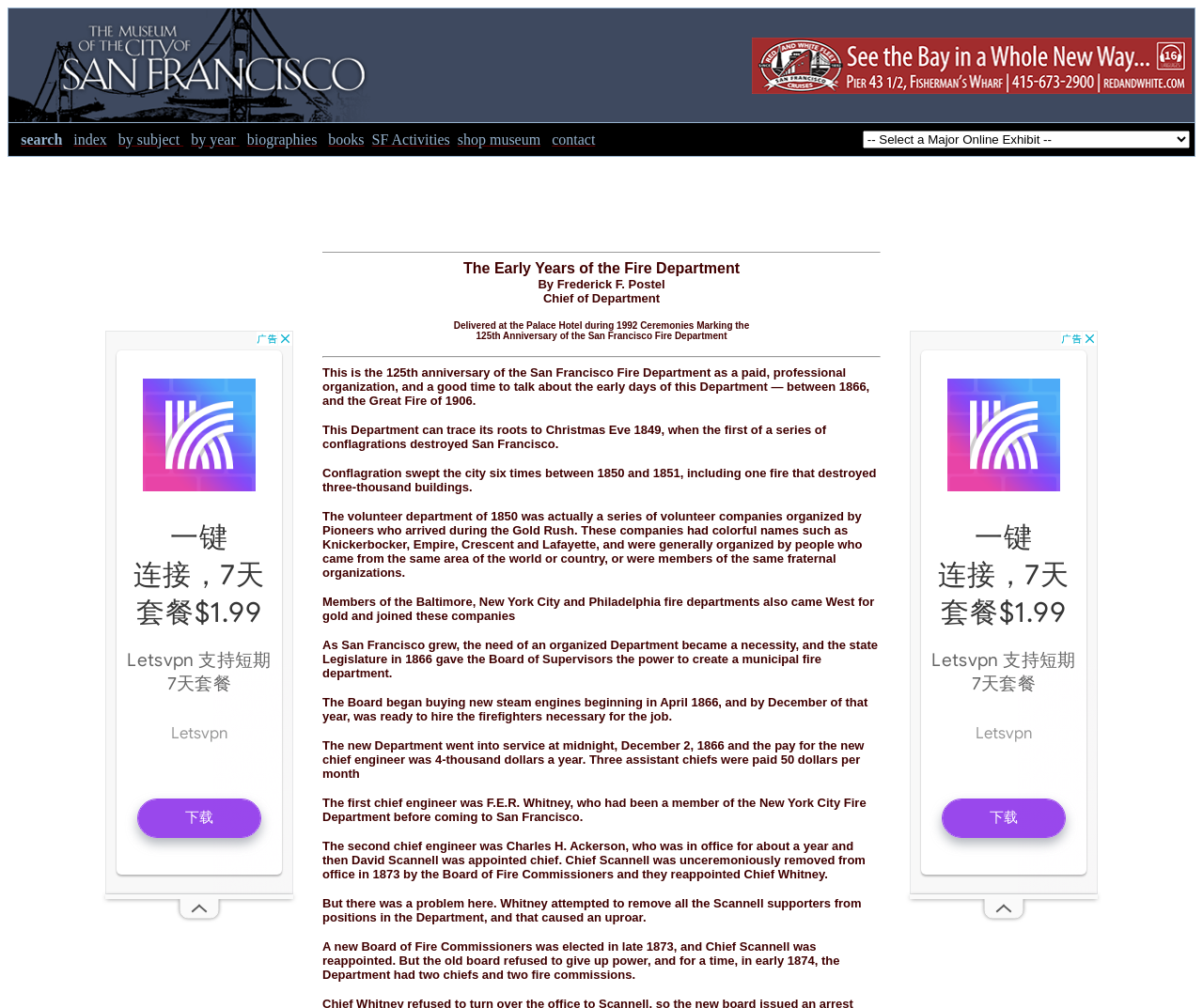What was the salary of the first chief engineer of the San Francisco Fire Department?
Using the screenshot, give a one-word or short phrase answer.

4-thousand dollars a year